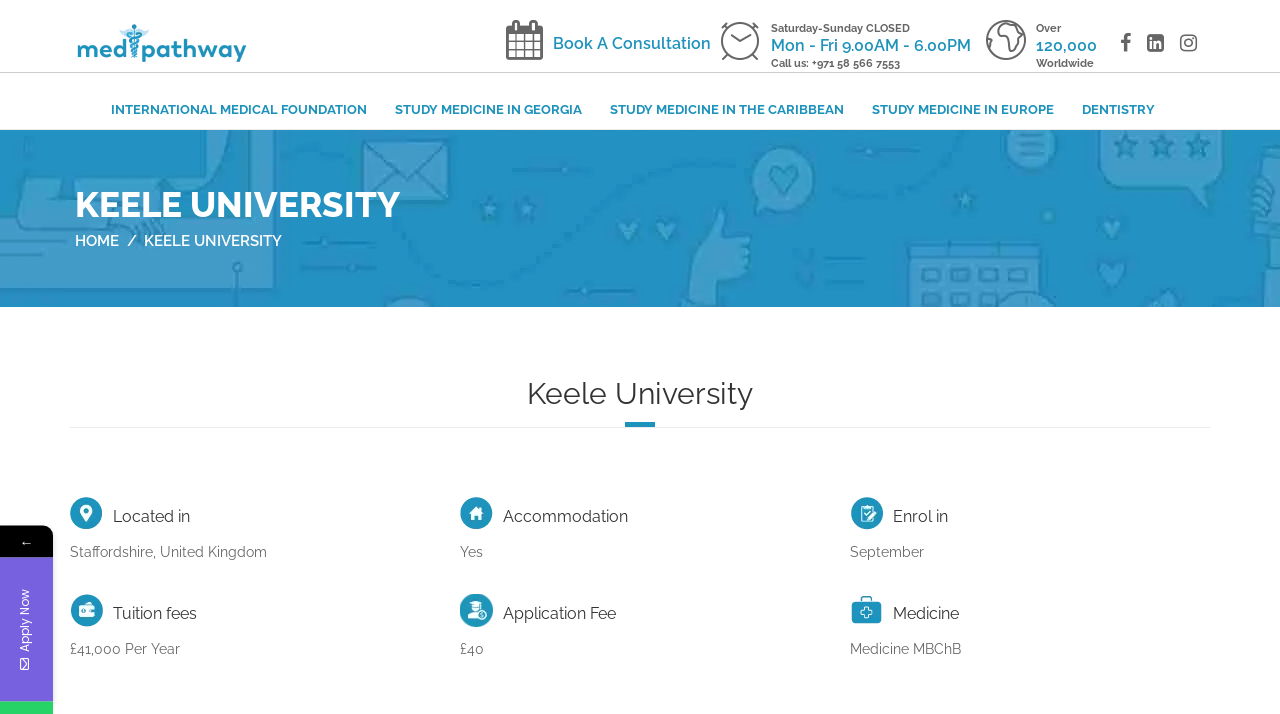What is the intake month for Keele University?
Using the screenshot, give a one-word or short phrase answer.

September